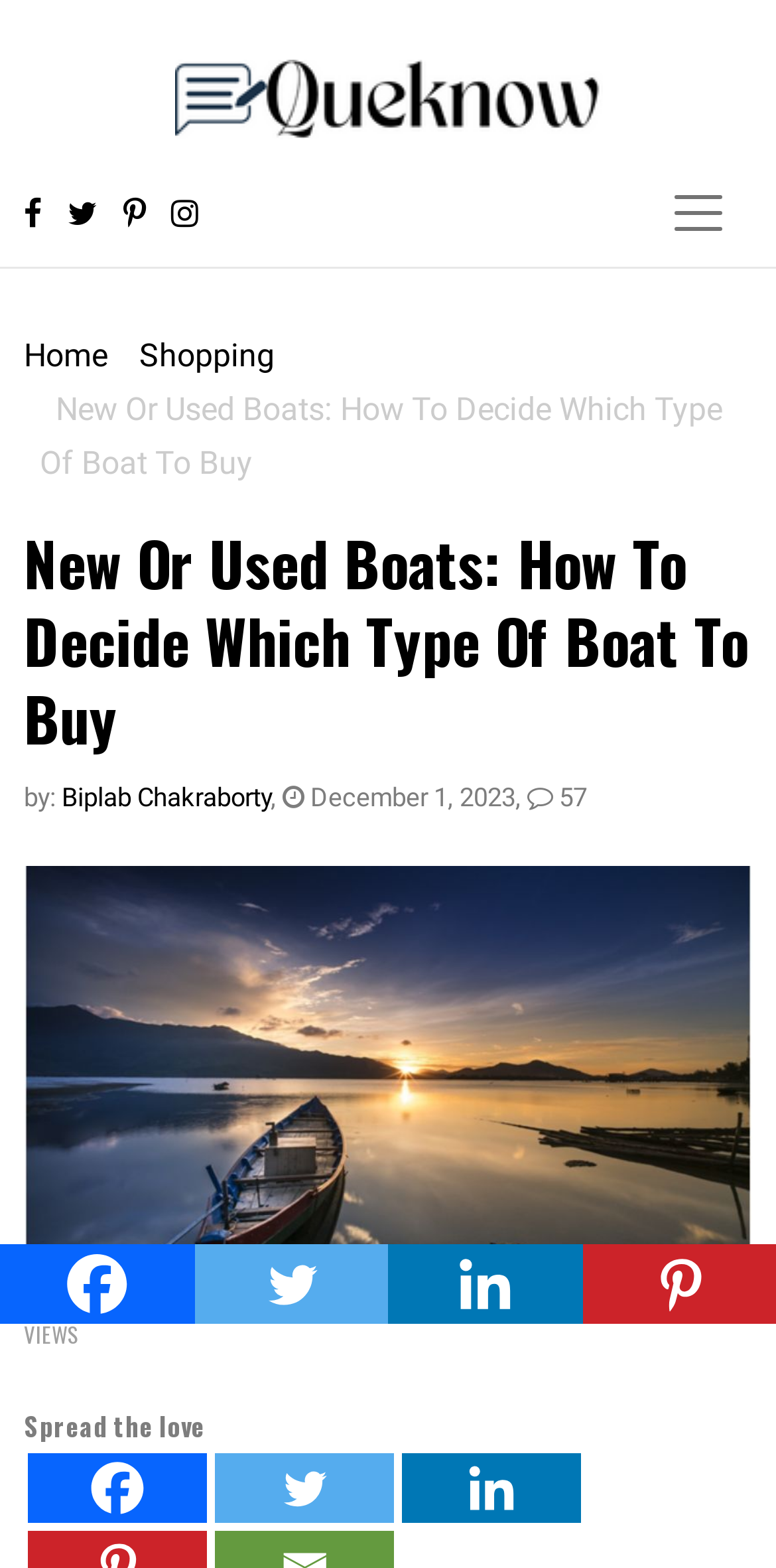Identify the bounding box coordinates of the area that should be clicked in order to complete the given instruction: "Share on Facebook". The bounding box coordinates should be four float numbers between 0 and 1, i.e., [left, top, right, bottom].

[0.036, 0.926, 0.267, 0.971]